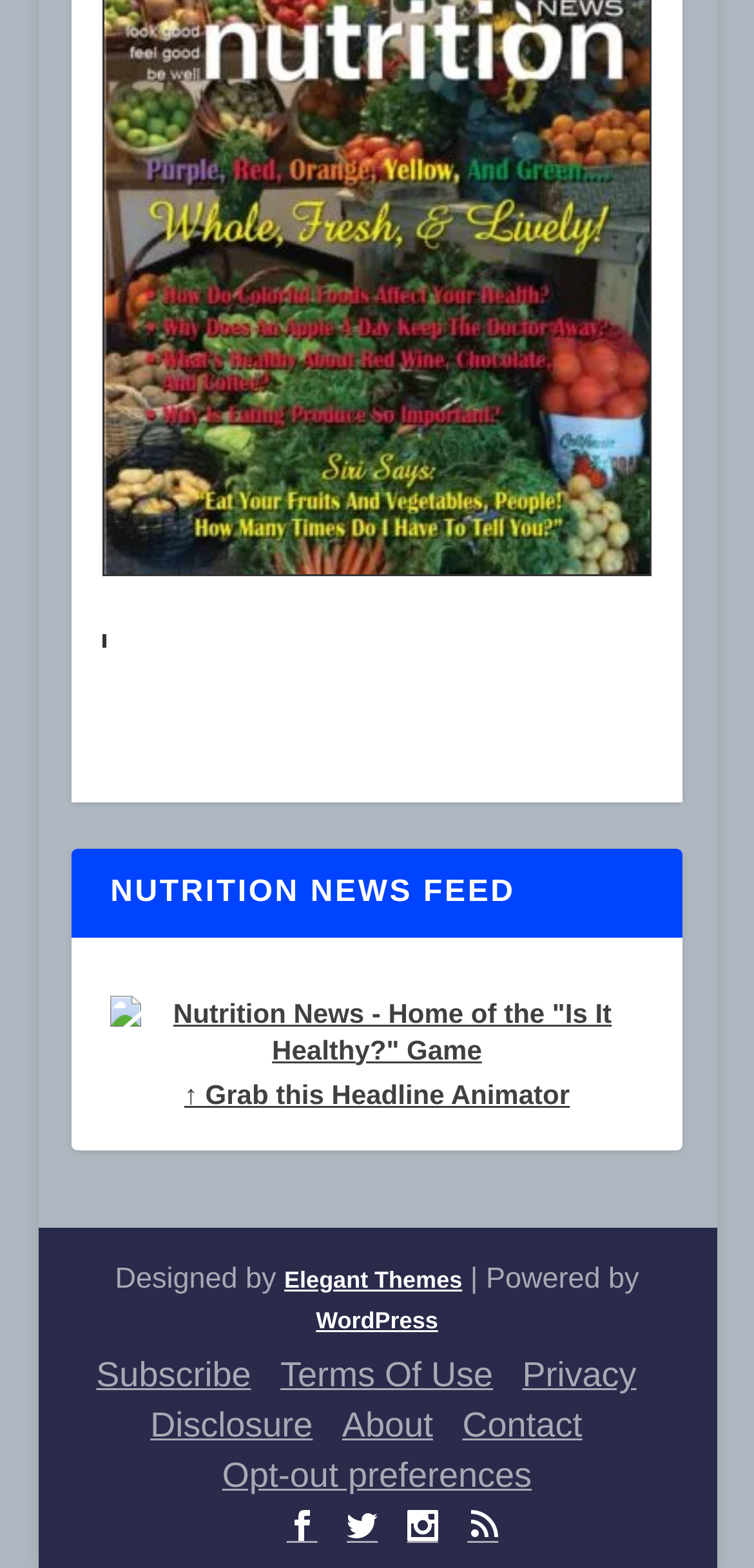Locate the bounding box coordinates of the area where you should click to accomplish the instruction: "Subscribe to the newsletter".

[0.128, 0.865, 0.333, 0.889]